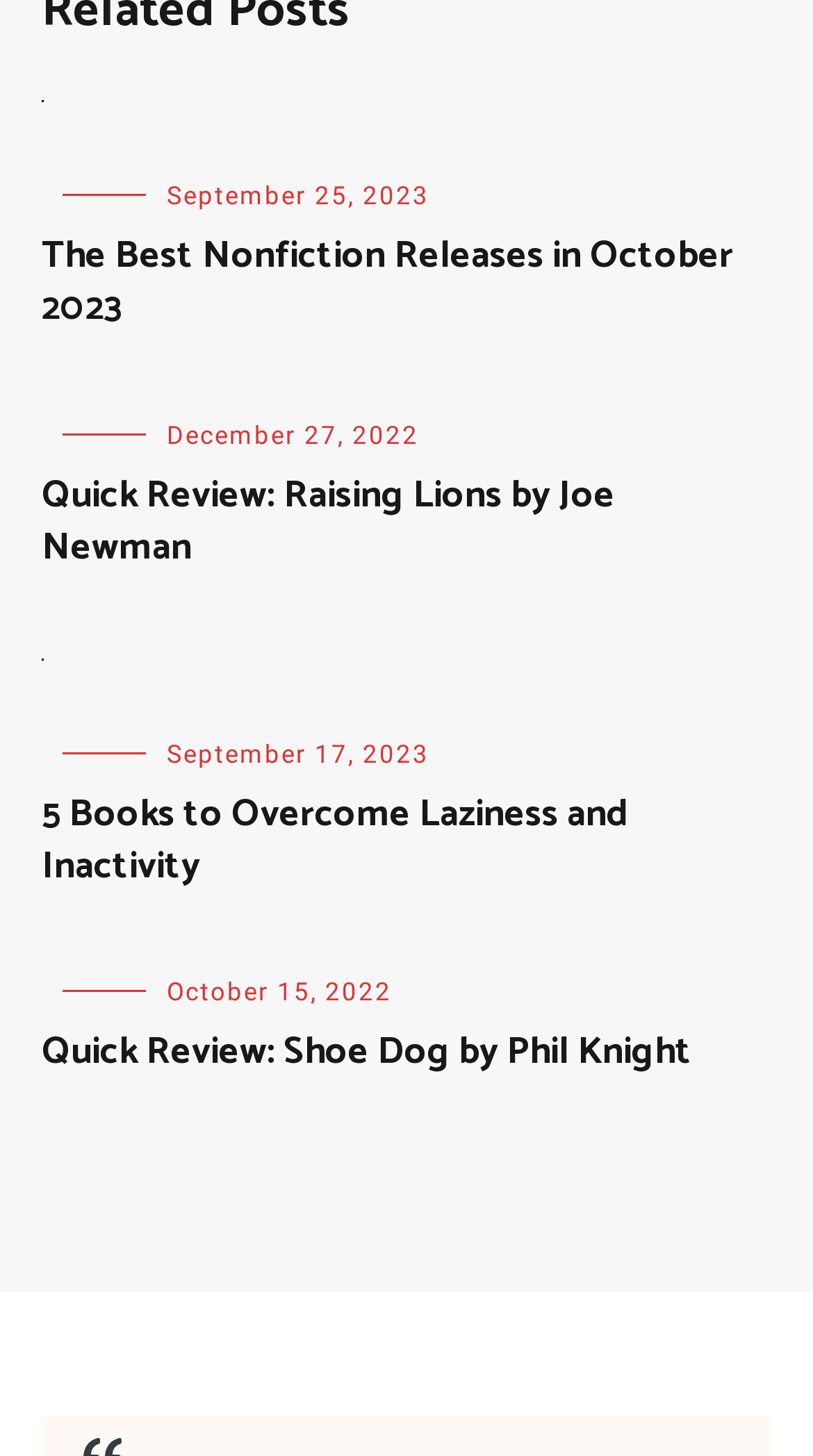Kindly determine the bounding box coordinates for the area that needs to be clicked to execute this instruction: "Check 'September 17, 2023'".

[0.205, 0.508, 0.528, 0.528]